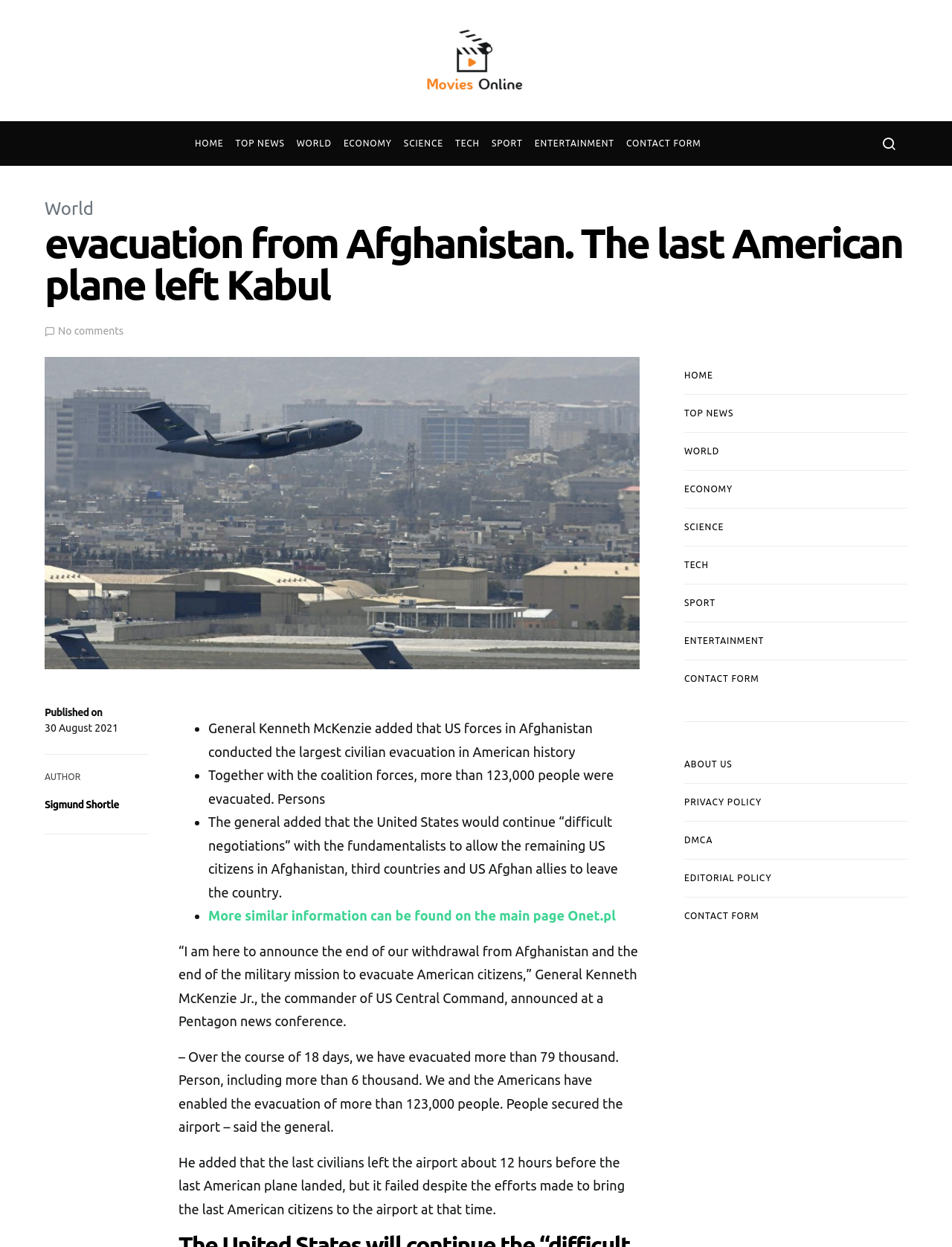Identify the bounding box coordinates for the element you need to click to achieve the following task: "Click on the 'HOME' link". The coordinates must be four float values ranging from 0 to 1, formatted as [left, top, right, bottom].

[0.205, 0.097, 0.241, 0.133]